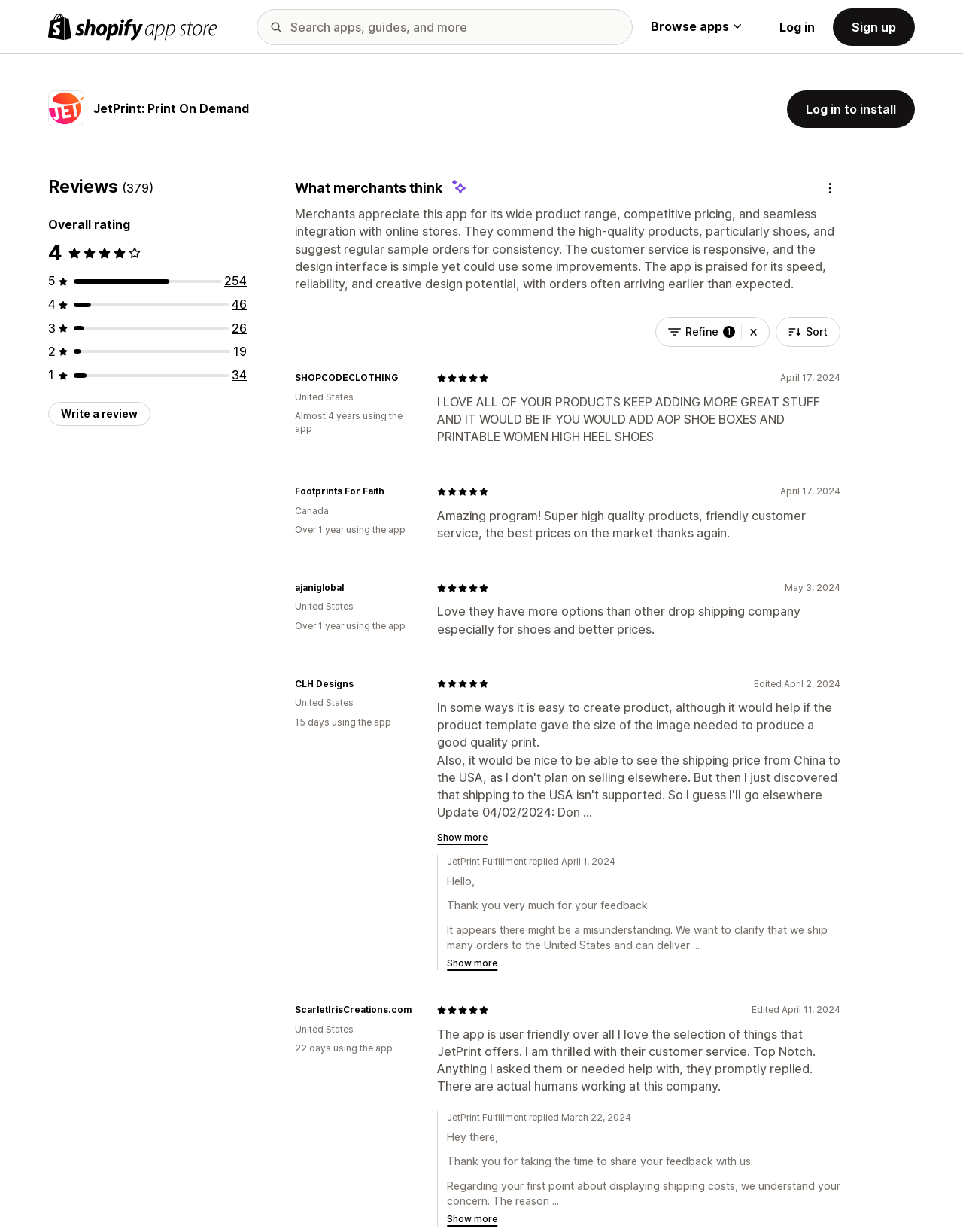Determine the bounding box coordinates of the section I need to click to execute the following instruction: "Show more reviews". Provide the coordinates as four float numbers between 0 and 1, i.e., [left, top, right, bottom].

[0.454, 0.676, 0.507, 0.684]